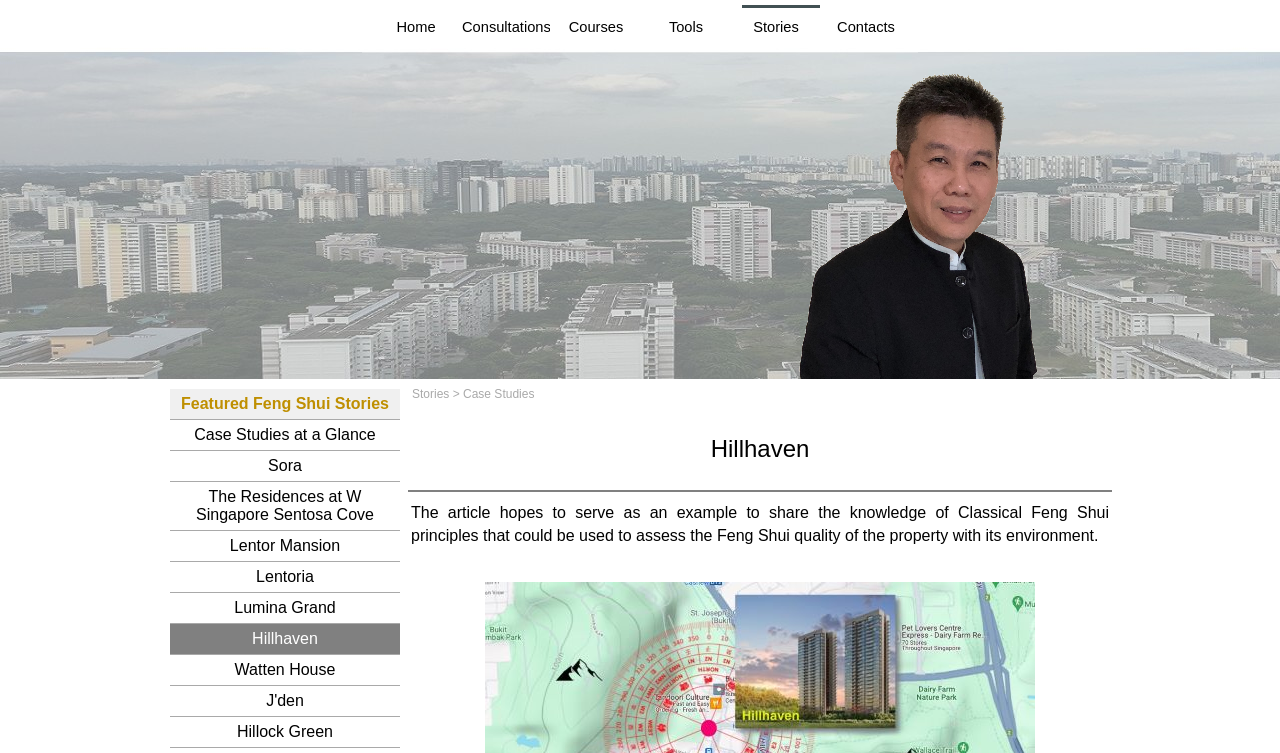Pinpoint the bounding box coordinates of the area that must be clicked to complete this instruction: "explore Hillhaven story".

[0.133, 0.829, 0.312, 0.869]